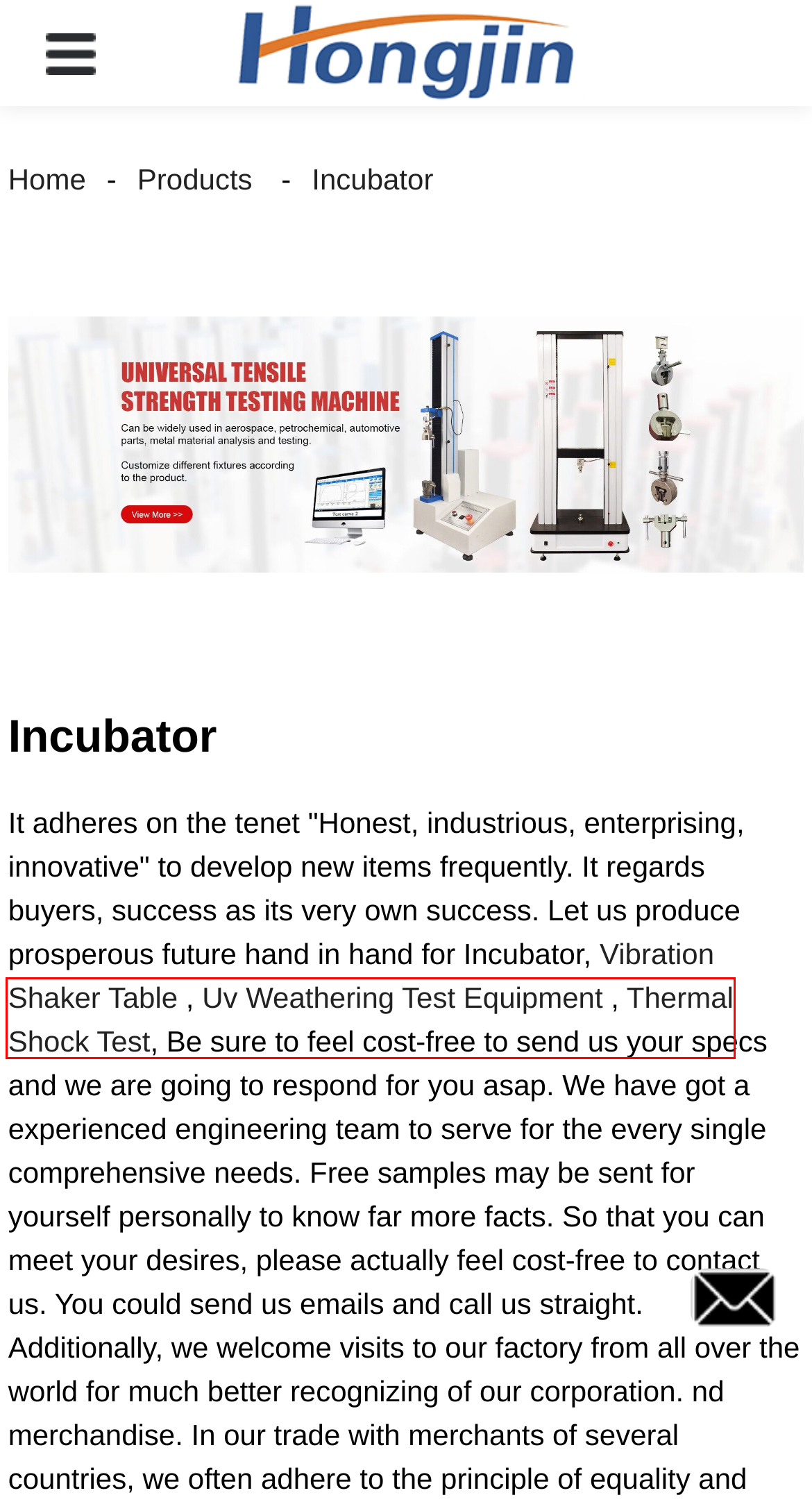Observe the provided screenshot of a webpage with a red bounding box around a specific UI element. Choose the webpage description that best fits the new webpage after you click on the highlighted element. These are your options:
A. Products Factory - China Products Manufacturers and Suppliers
B. Tensile Testing Machine, Pct Chamber, Xenon Lamp Aging Test Chamber - Hongjin
C. China Artificial climate chamber Manufacturer and Supplier | Hongjin
D. China biochemical incubator Manufacturer and Supplier | Hongjin
E. Wholesale Thermal Shock Test Manufacturer and Supplier, Factory Pricelist | Hongjin
F. Wholesale Uv Weathering Test Equipment Manufacturer and Supplier, Factory Pricelist | Hongjin
G. Wholesale Vibration Shaker Table Manufacturer and Supplier, Factory Pricelist | Hongjin
H. China Display Heating Plate Manufacturer and Supplier | Hongjin

E